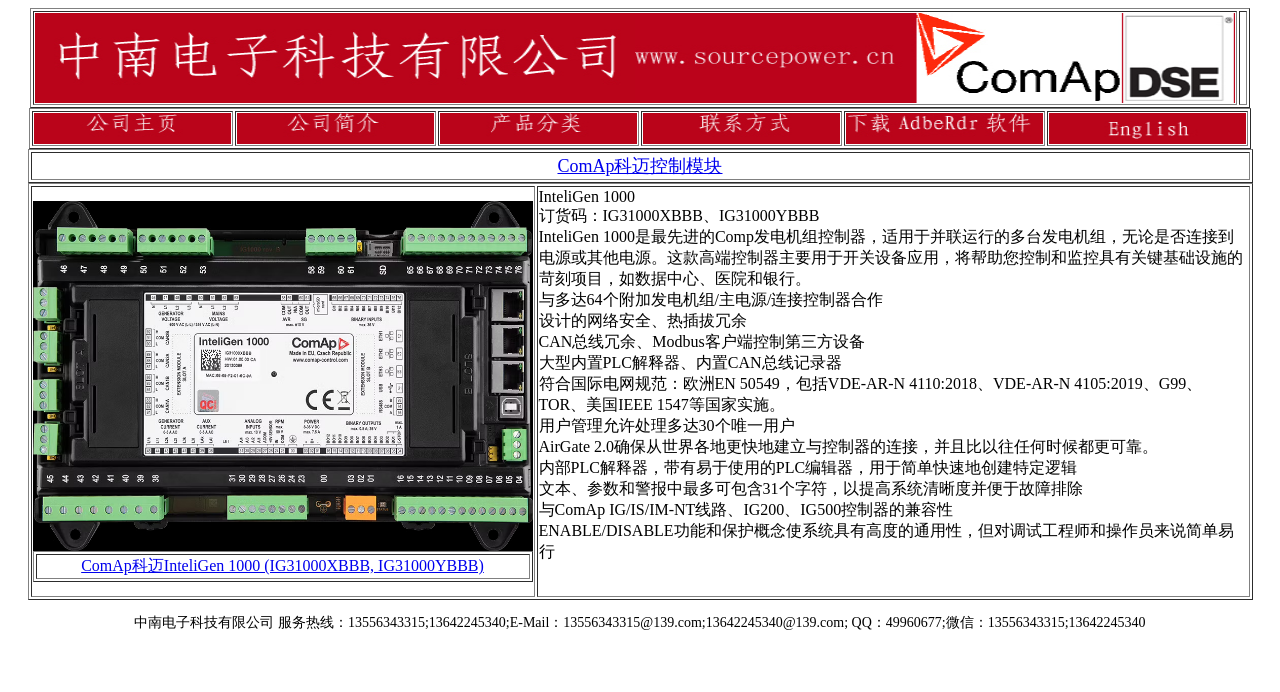Give a one-word or phrase response to the following question: How many links are in the first table?

2